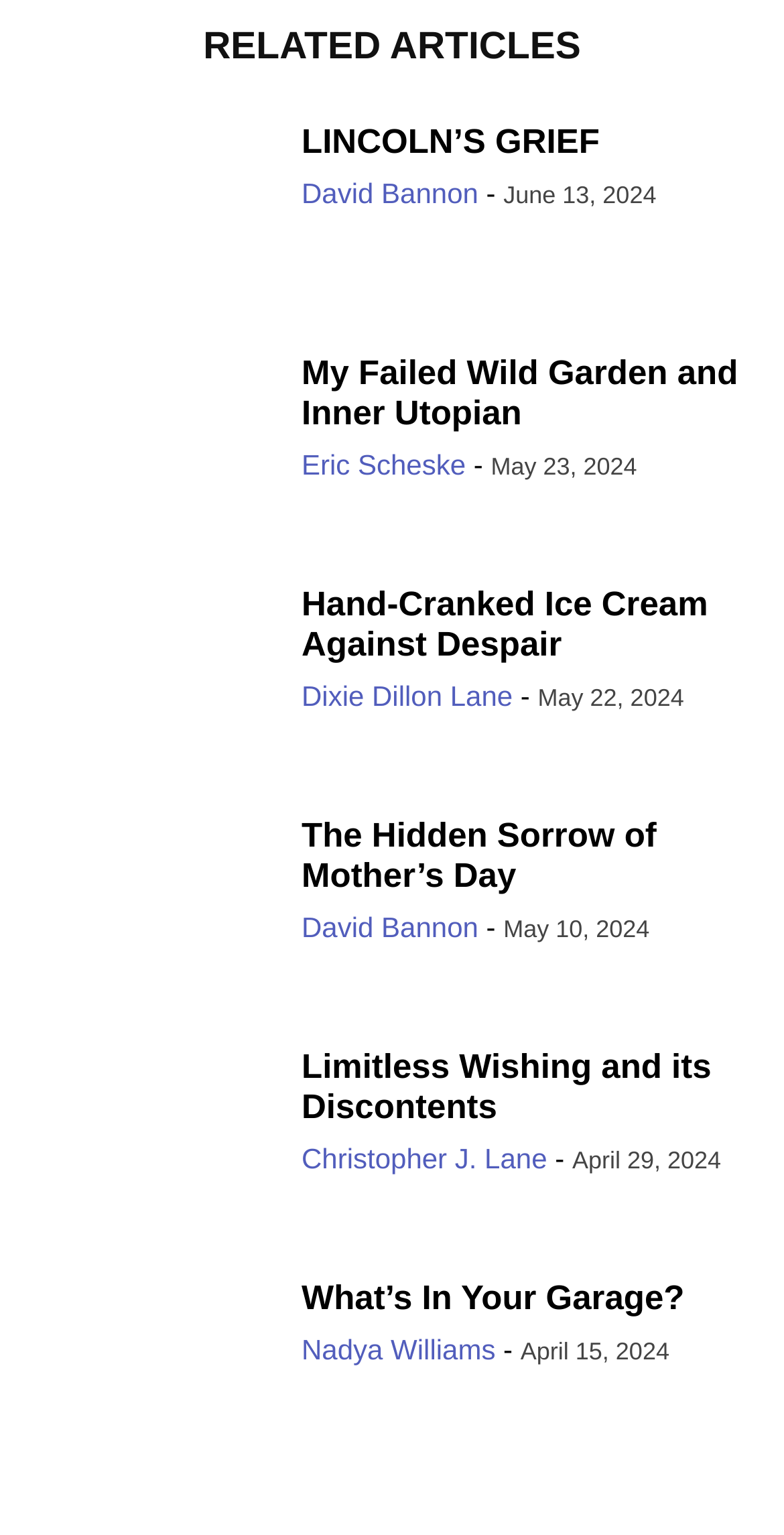Pinpoint the bounding box coordinates of the clickable element needed to complete the instruction: "Read article about Lincoln's grief". The coordinates should be provided as four float numbers between 0 and 1: [left, top, right, bottom].

[0.038, 0.08, 0.346, 0.198]